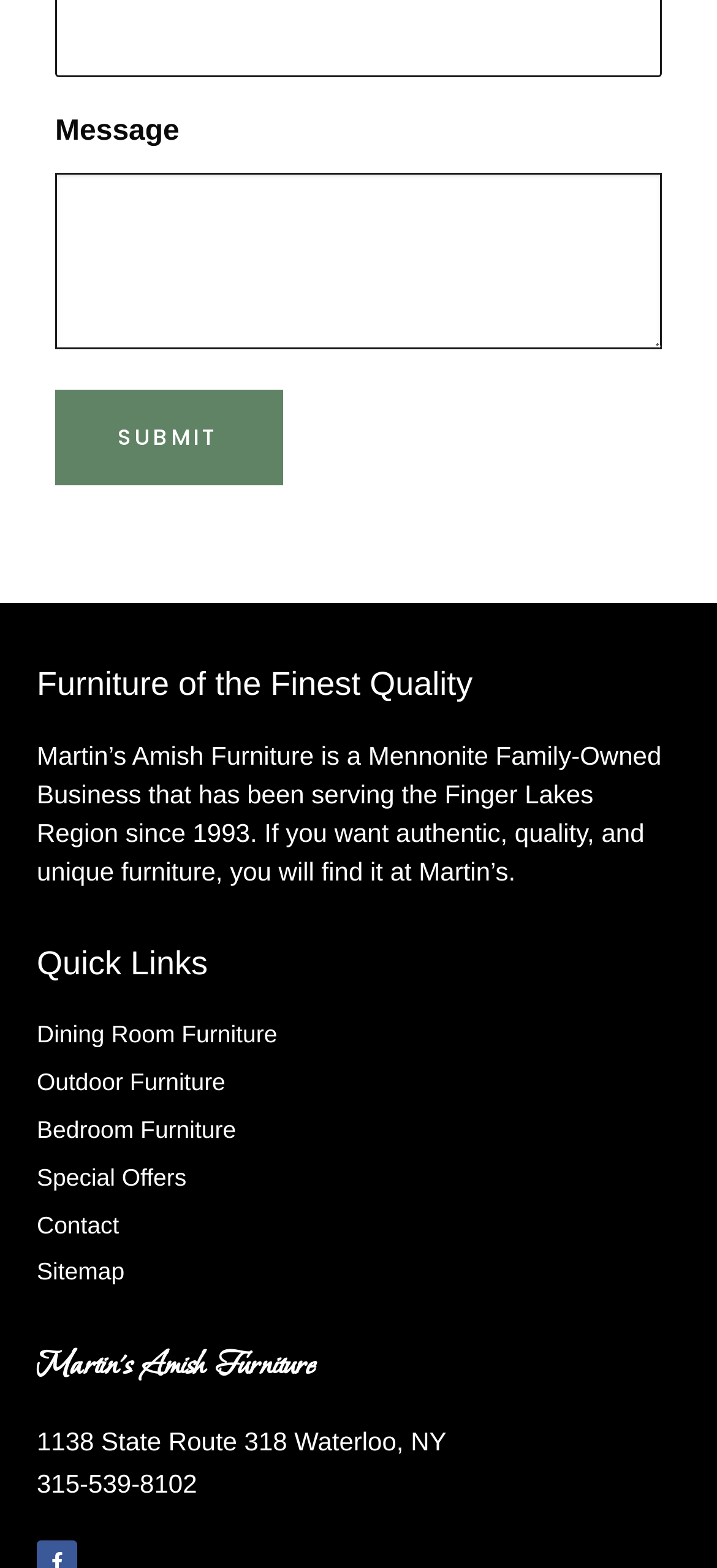Can you find the bounding box coordinates for the element that needs to be clicked to execute this instruction: "Contact Martin's Amish Furniture"? The coordinates should be given as four float numbers between 0 and 1, i.e., [left, top, right, bottom].

[0.051, 0.77, 0.949, 0.794]